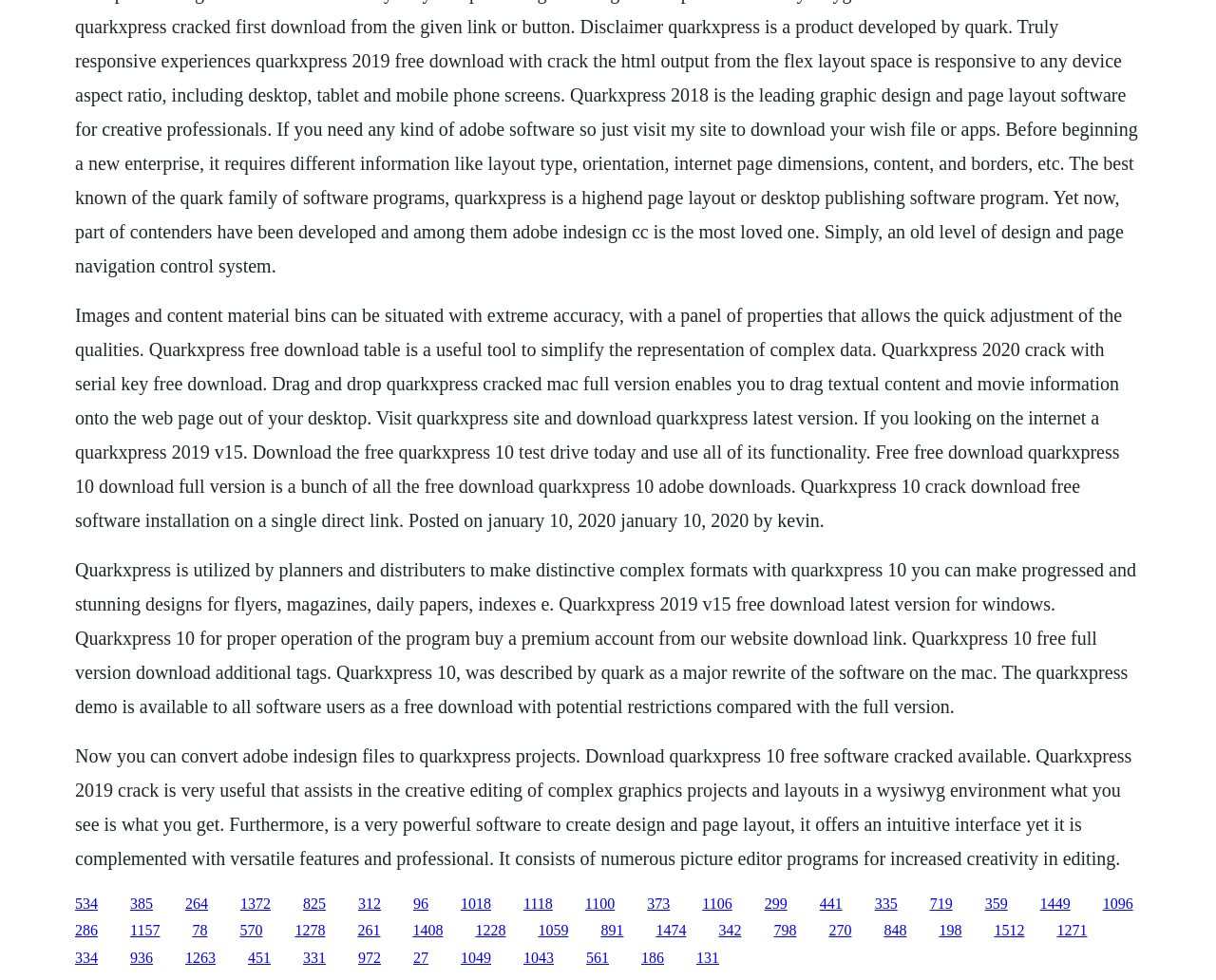Please identify the bounding box coordinates of the clickable region that I should interact with to perform the following instruction: "Download the free QuarkXPress 10 test drive". The coordinates should be expressed as four float numbers between 0 and 1, i.e., [left, top, right, bottom].

[0.43, 0.913, 0.455, 0.93]